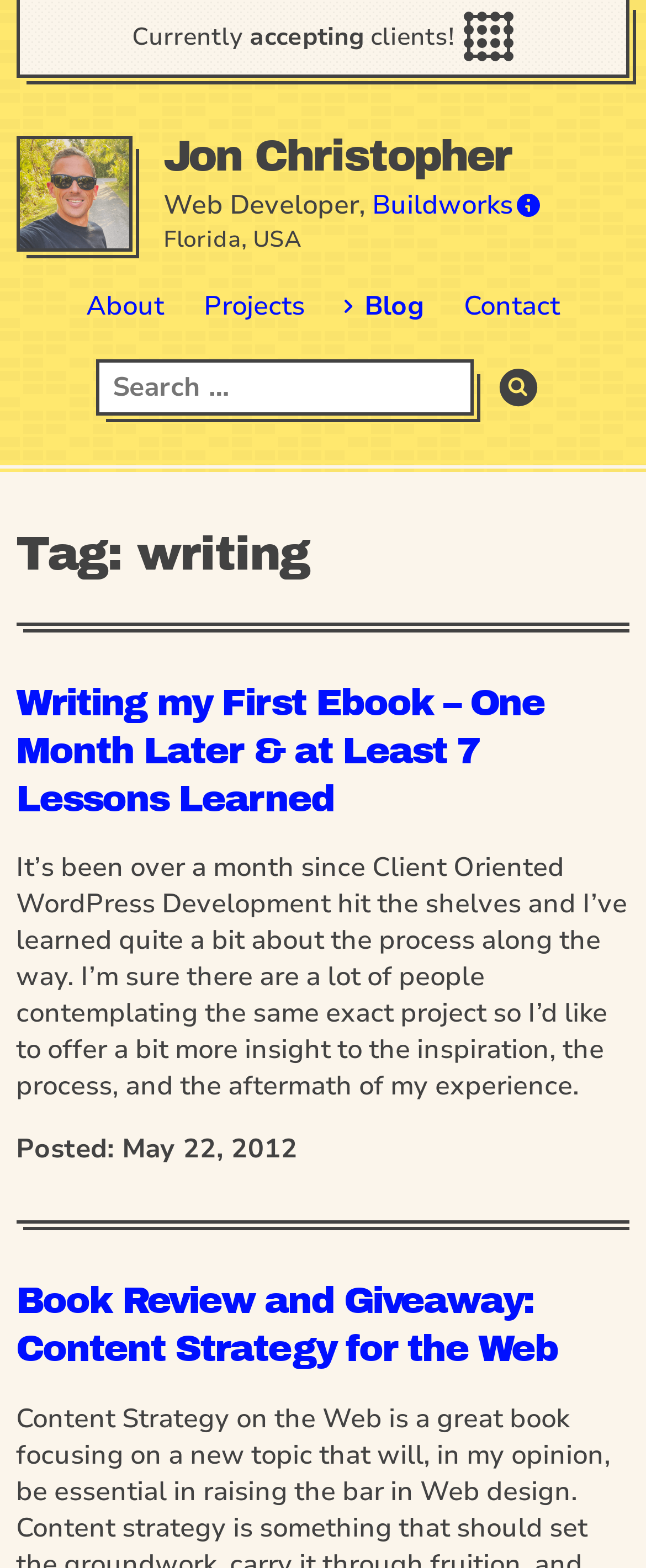How many links are there in the main navigation?
Answer the question in as much detail as possible.

The main navigation section has four links: 'About', 'Projects', 'Blog', and 'Contact', which can be found by examining the links in the middle section of the webpage.